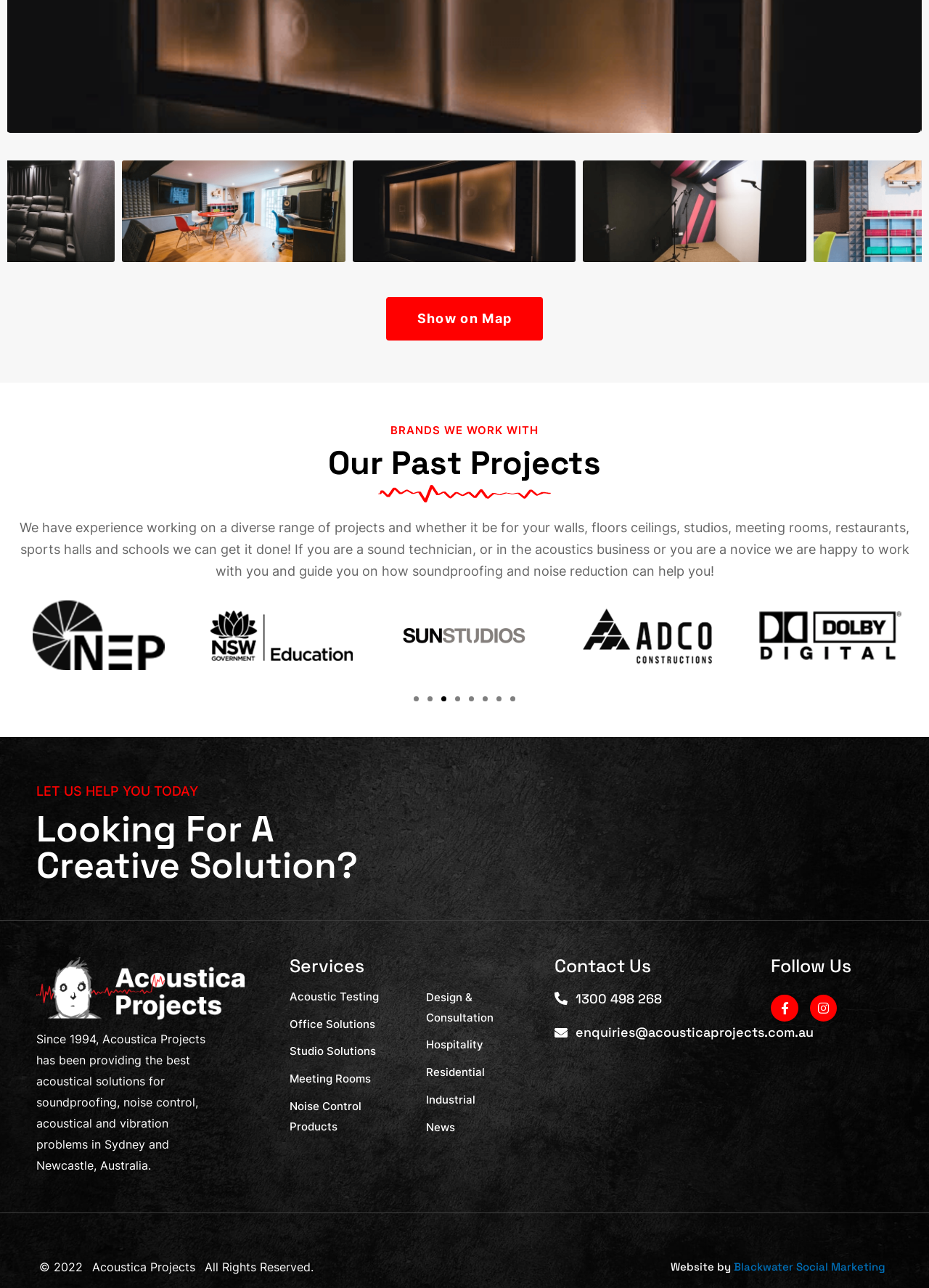What is the contact phone number?
Use the information from the image to give a detailed answer to the question.

The contact phone number is listed under the 'Contact Us' heading, and it is '1300 498 268'.